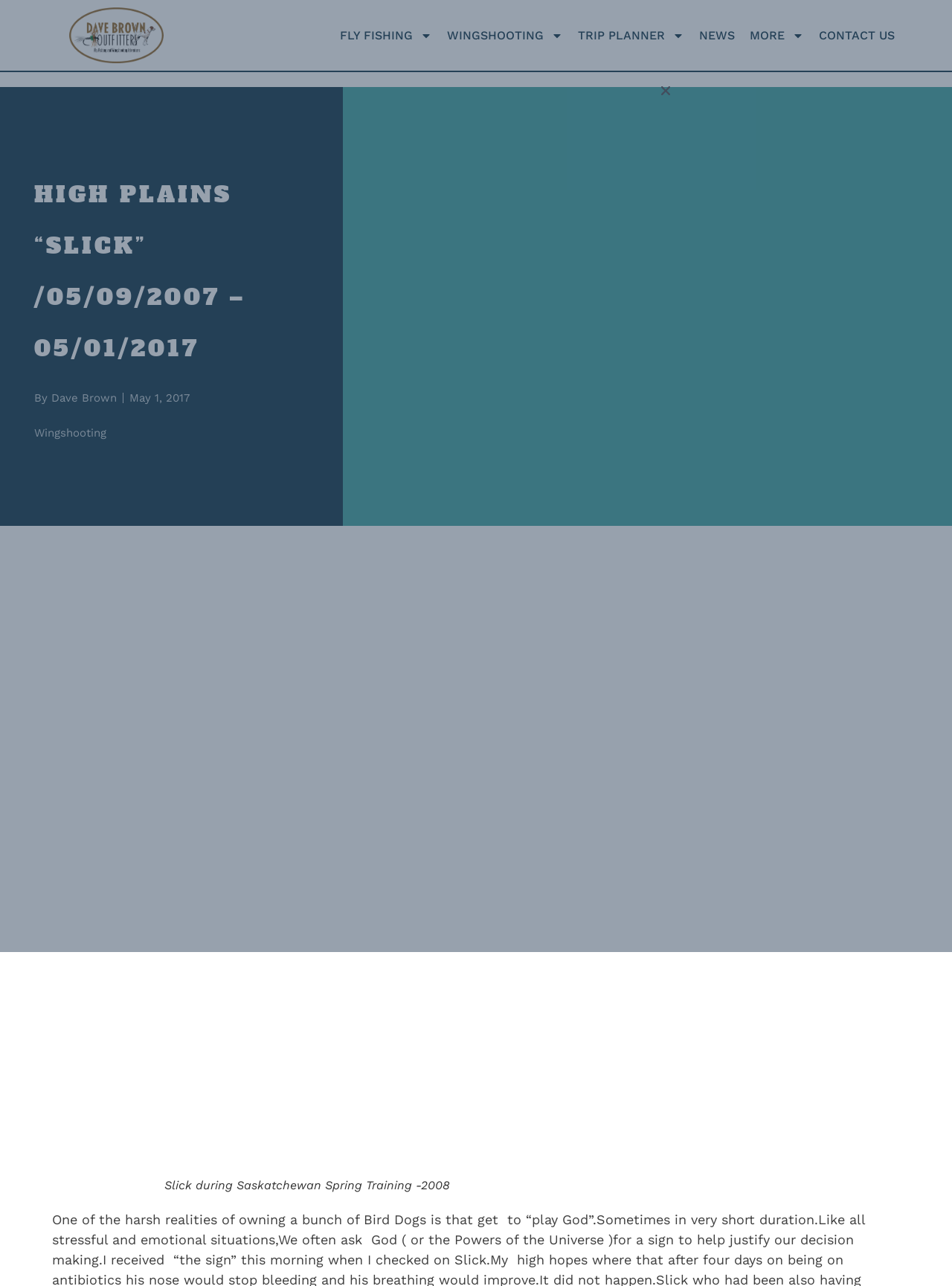Please specify the bounding box coordinates in the format (top-left x, top-left y, bottom-right x, bottom-right y), with values ranging from 0 to 1. Identify the bounding box for the UI component described as follows: Contact Us

None